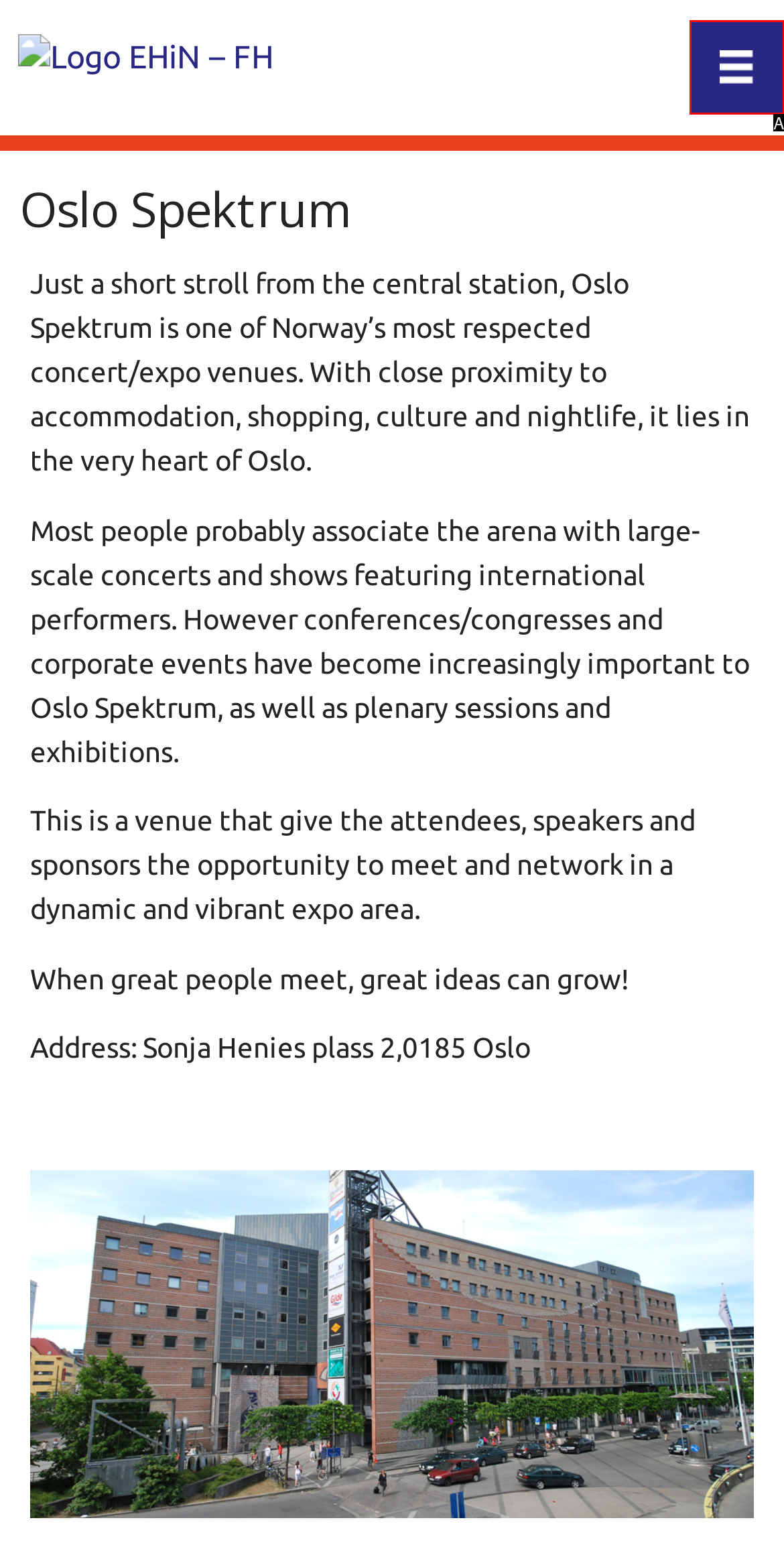Point out the option that best suits the description: Toggle navigation
Indicate your answer with the letter of the selected choice.

A